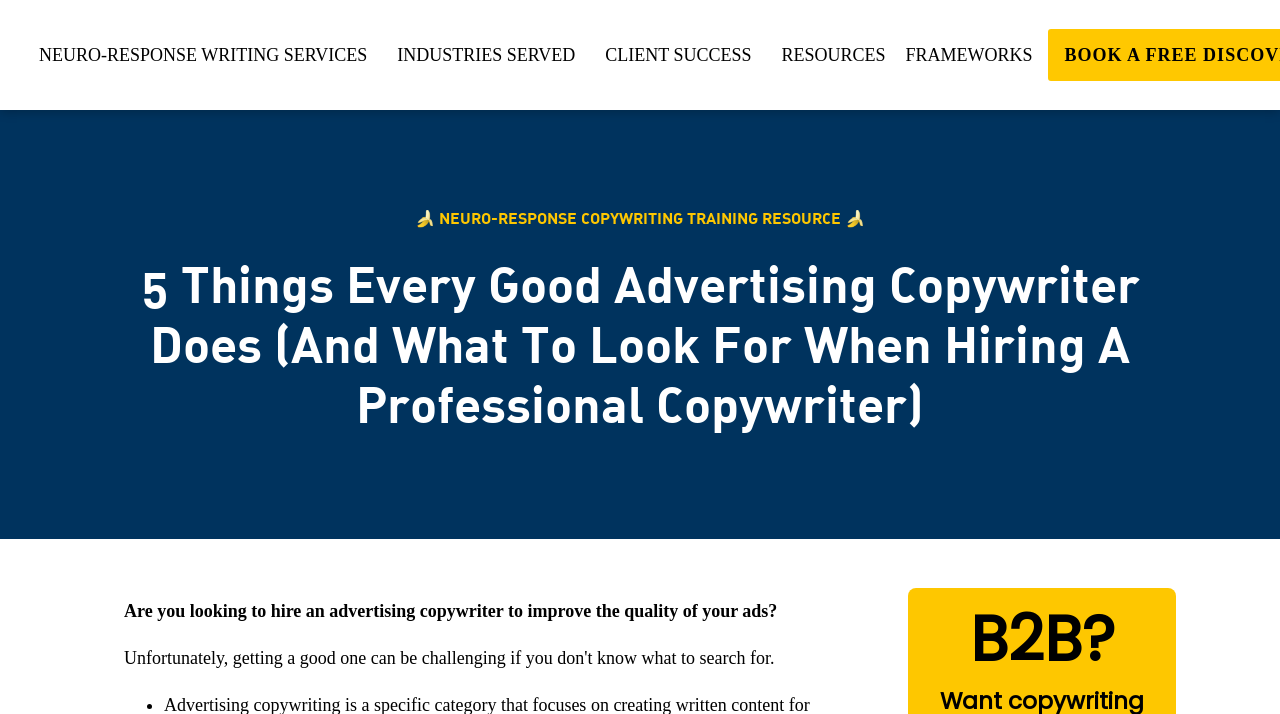Explain in detail what you observe on this webpage.

The webpage appears to be a blog post or article about advertising copywriting, specifically discussing the qualities of a good advertising copywriter and what to look for when hiring a professional. 

At the top of the page, there is a progress bar that spans the entire width of the page. Below the progress bar, there are five links arranged horizontally, labeled "NEURO-RESPONSE WRITING SERVICES", "INDUSTRIES SERVED", "CLIENT SUCCESS", "RESOURCES", and "FRAMEWORKS". 

Further down the page, there are two headings. The first heading, adorned with emojis, reads "NEURO-RESPONSE COPYWRITING TRAINING RESOURCE". The second heading, which is the title of the article, reads "5 Things Every Good Advertising Copywriter Does (And What To Look For When Hiring A Professional Copywriter)". 

Below the title, there is a paragraph of text that asks if the reader is looking to hire an advertising copywriter to improve the quality of their ads. 

Finally, at the bottom of the page, there is a heading that reads "B2B?", which appears to be a separate section or subtopic.